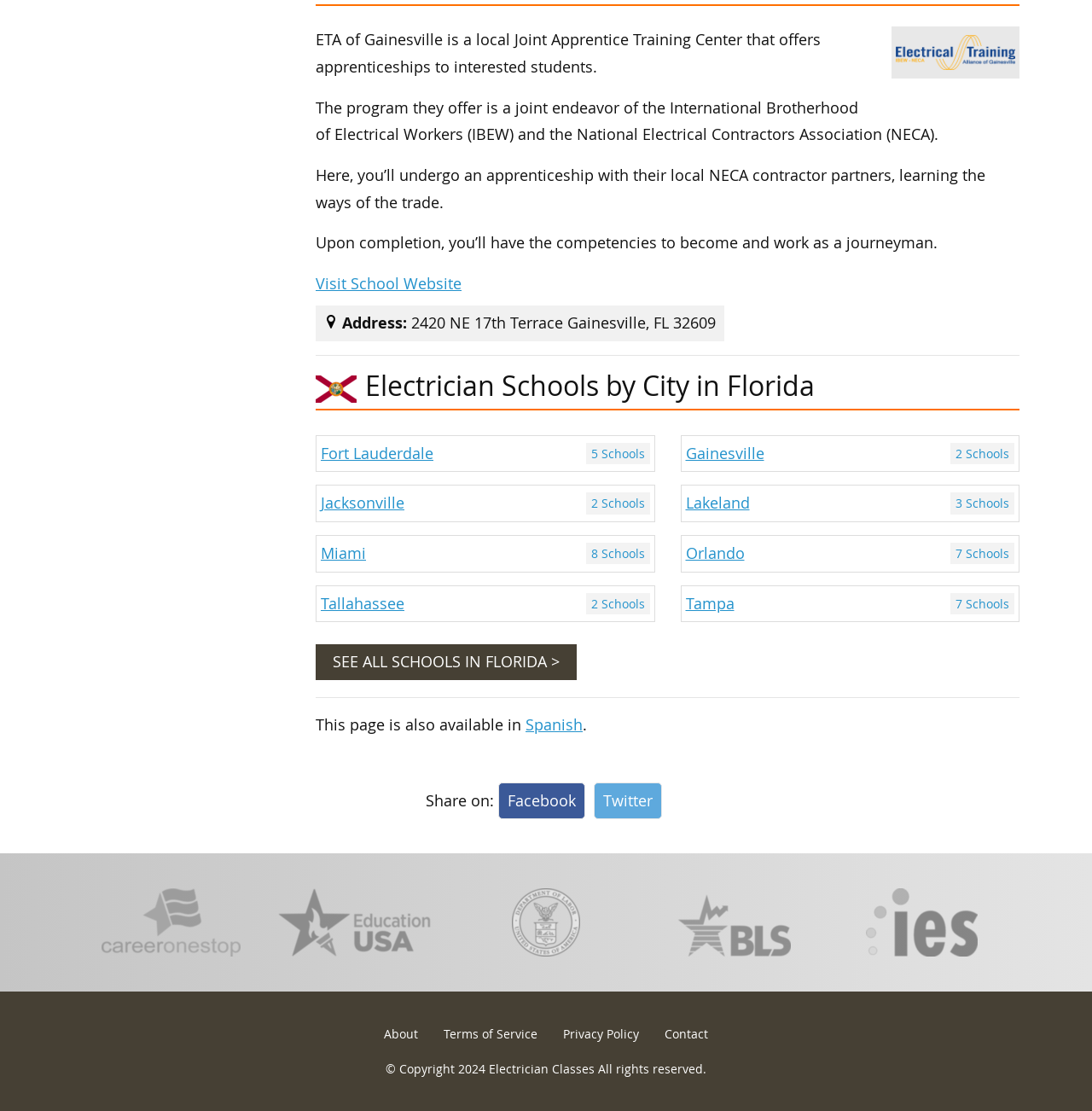What is the copyright year mentioned at the bottom of the page? Please answer the question using a single word or phrase based on the image.

2024